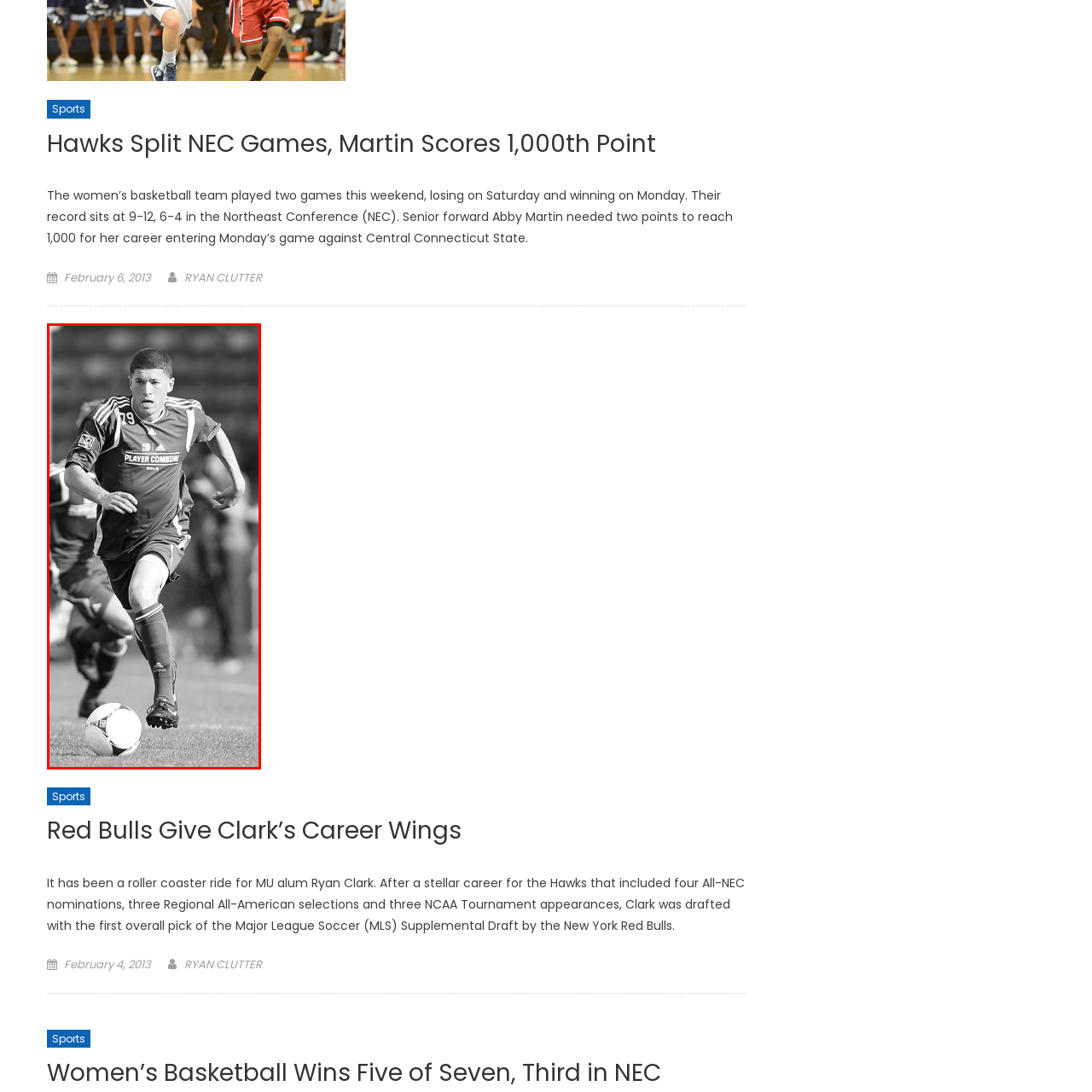What is the player trying to do in the image?
Observe the image within the red bounding box and respond to the question with a detailed answer, relying on the image for information.

The player is focused on advancing the ball while sprinting across the field, highlighting the intensity and competitive spirit of the session.